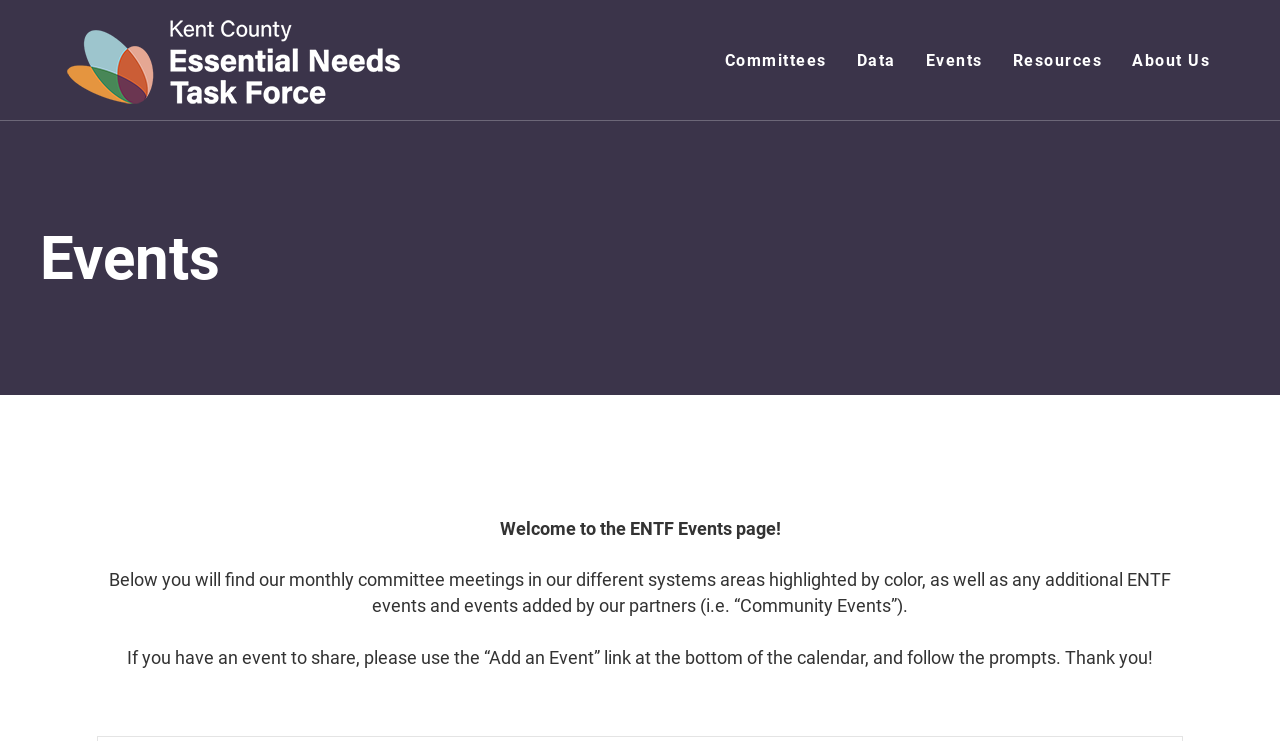Carefully examine the image and provide an in-depth answer to the question: How many sections are there in the events search and views navigation?

There are two sections in the events search and views navigation, which are 'Events Search and Views Navigation' and 'Event Views Navigation'.